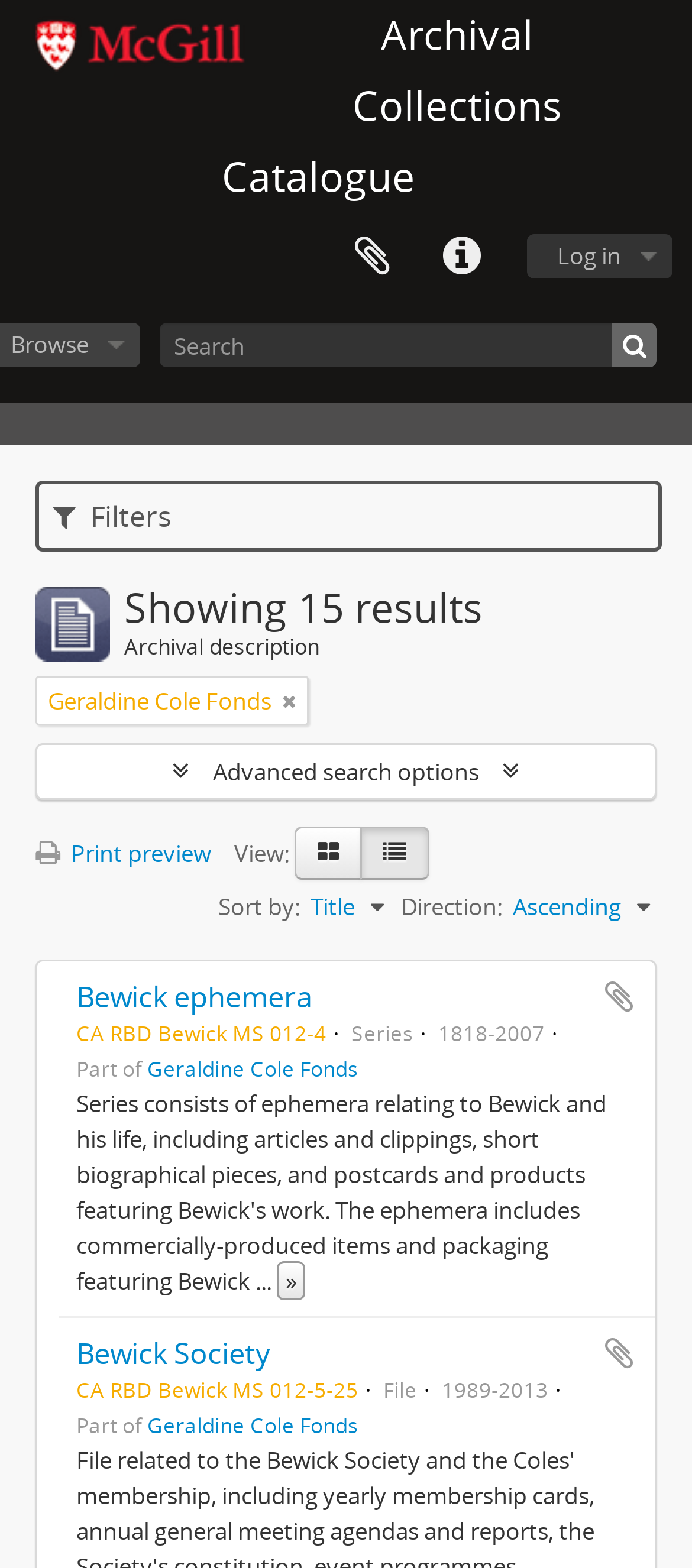Based on the provided description, "parent_node: Archival Collections Catalogue", find the bounding box of the corresponding UI element in the screenshot.

[0.021, 0.0, 0.359, 0.057]